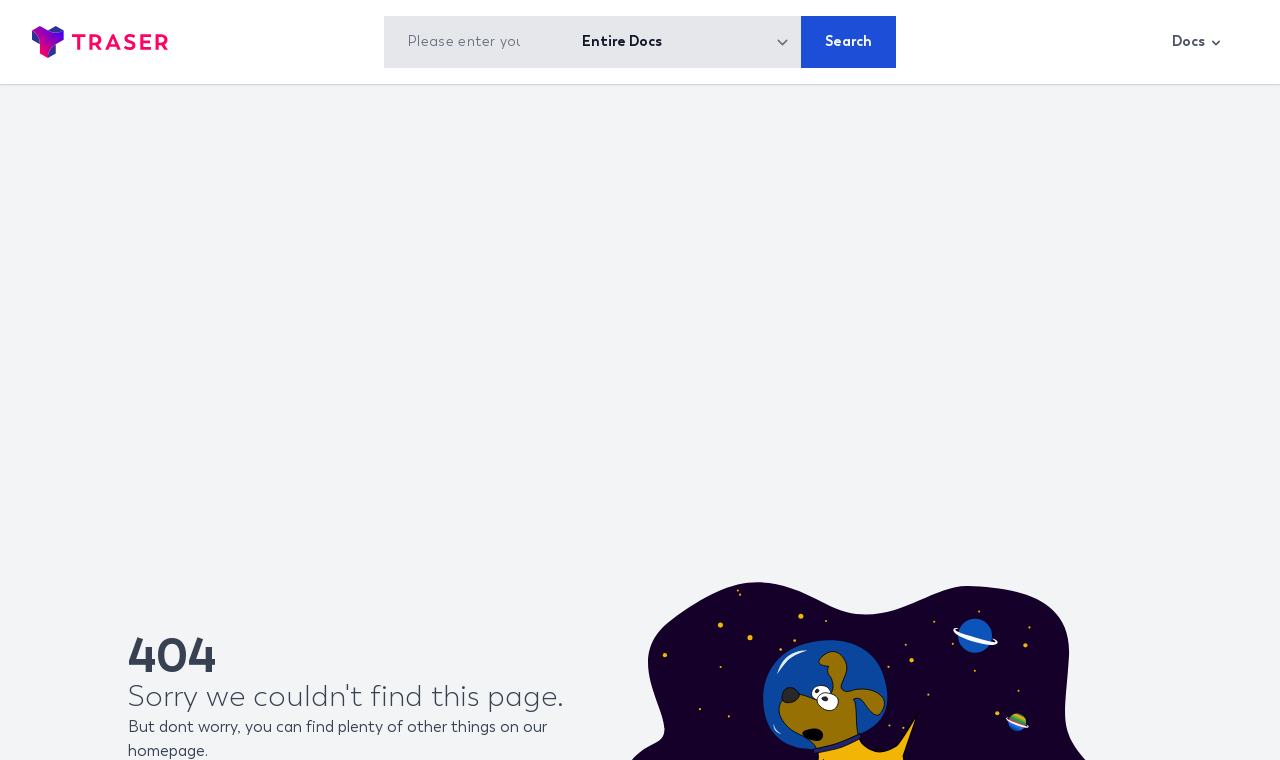Elaborate on the information and visuals displayed on the webpage.

The webpage is the TRASER Docs documentation hub, which provides training, help content, and user guides for TRASER products and third-party software. 

At the top left, there is a link with an accompanying image. Below this, a search box is located, where users can enter their search terms. To the right of the search box, there is a combo box and a search button. 

On the top right, a button labeled "Docs" is positioned, accompanied by a small image. 

In the middle of the page, a large "404" text is displayed, indicating that the current page is not found. Below this, a paragraph of text explains that the user can find other relevant content on the homepage.